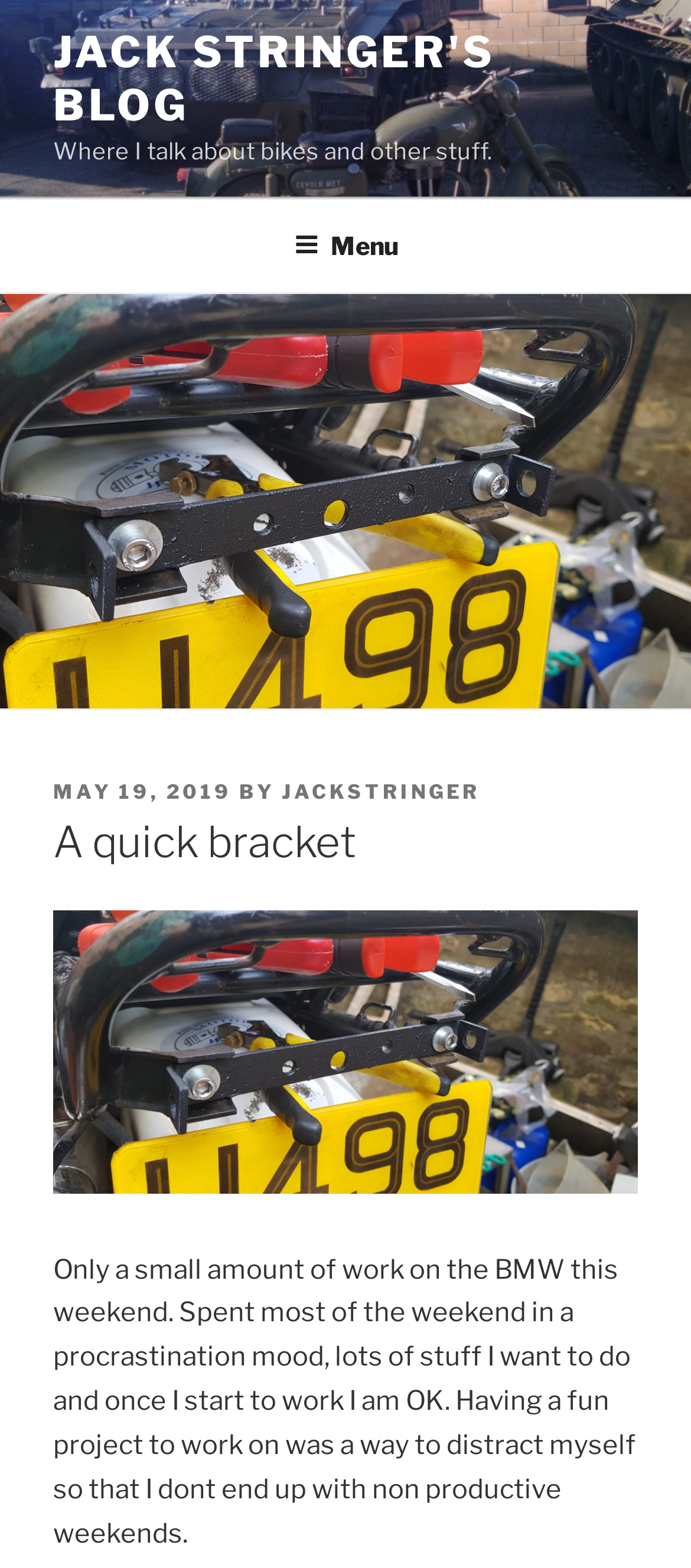What is the name of the blog?
From the image, respond using a single word or phrase.

Jack Stringer's Blog